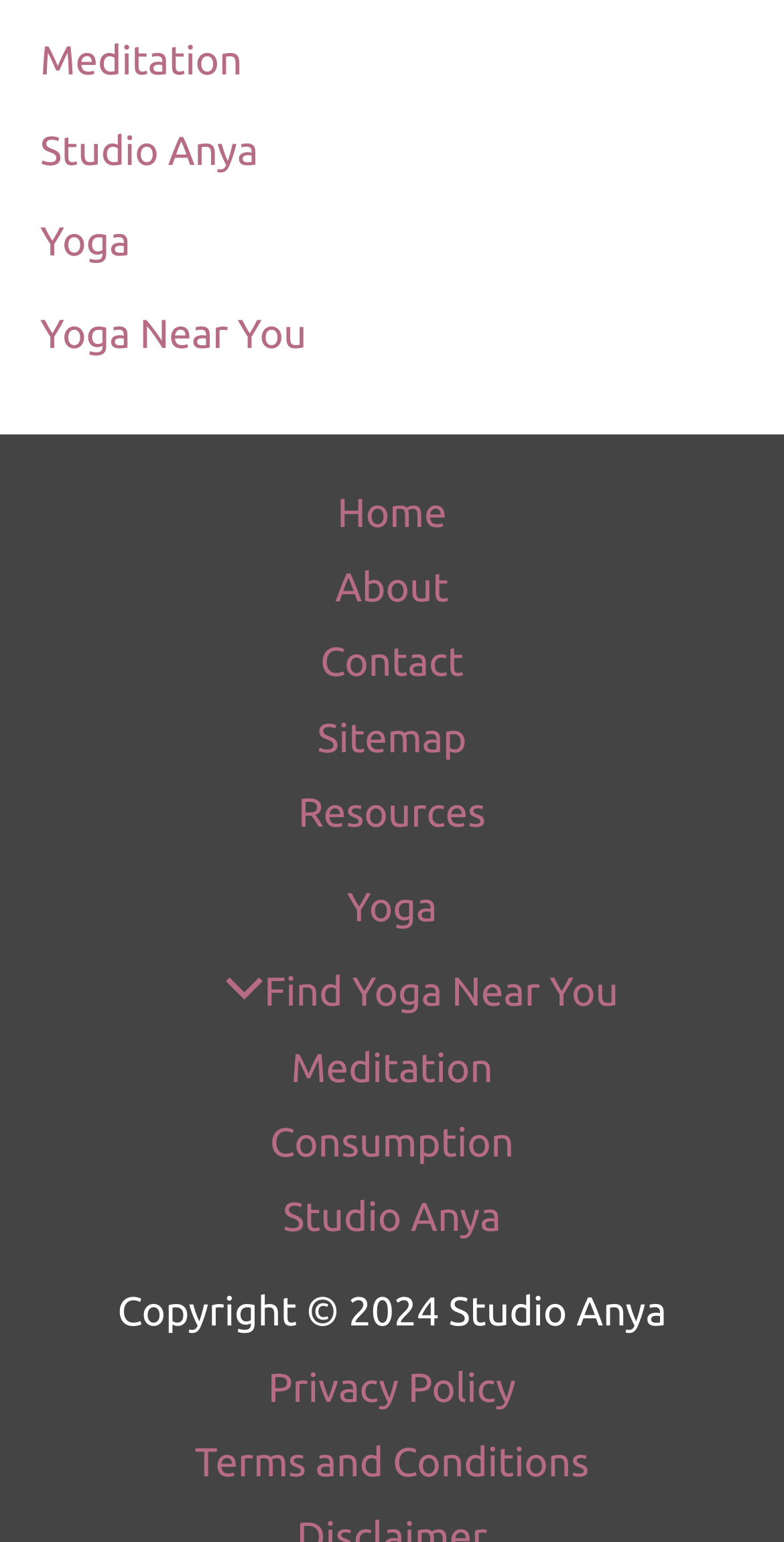Locate the bounding box coordinates of the clickable part needed for the task: "view Resources".

[0.329, 0.502, 0.671, 0.55]